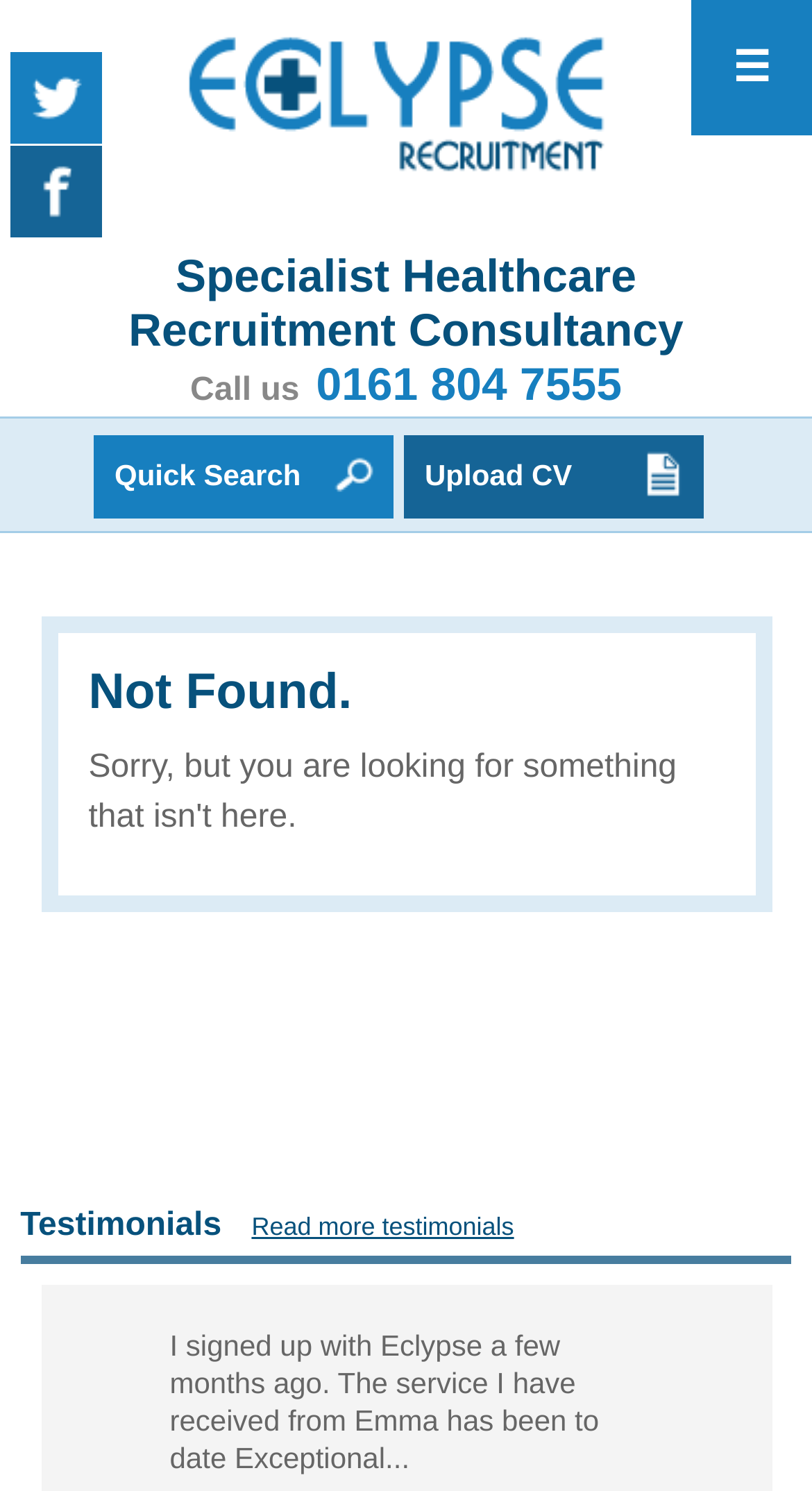Determine the bounding box coordinates of the element's region needed to click to follow the instruction: "Read more testimonials". Provide these coordinates as four float numbers between 0 and 1, formatted as [left, top, right, bottom].

[0.31, 0.812, 0.633, 0.832]